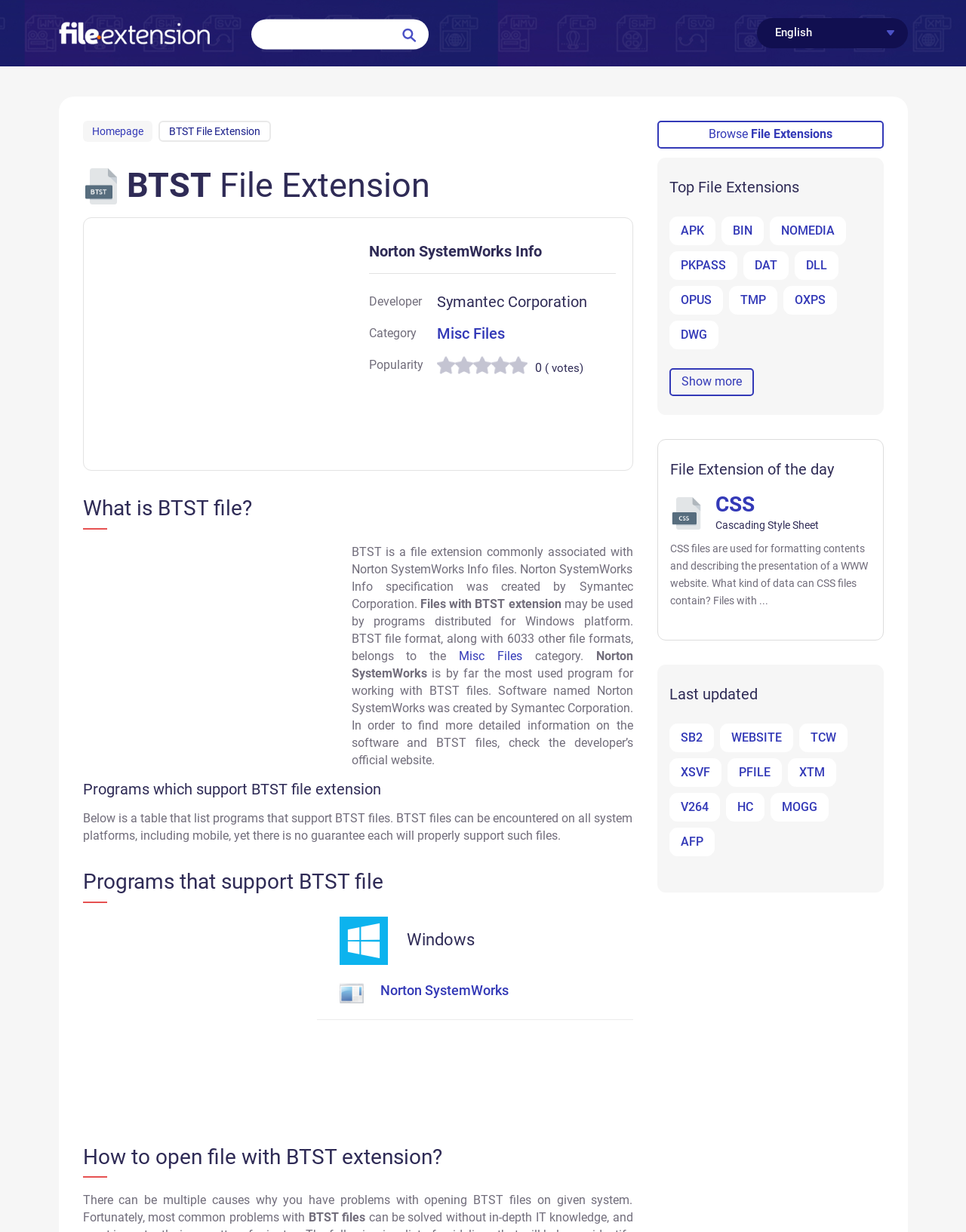What platform is Norton SystemWorks used for?
Look at the image and respond with a one-word or short phrase answer.

Windows